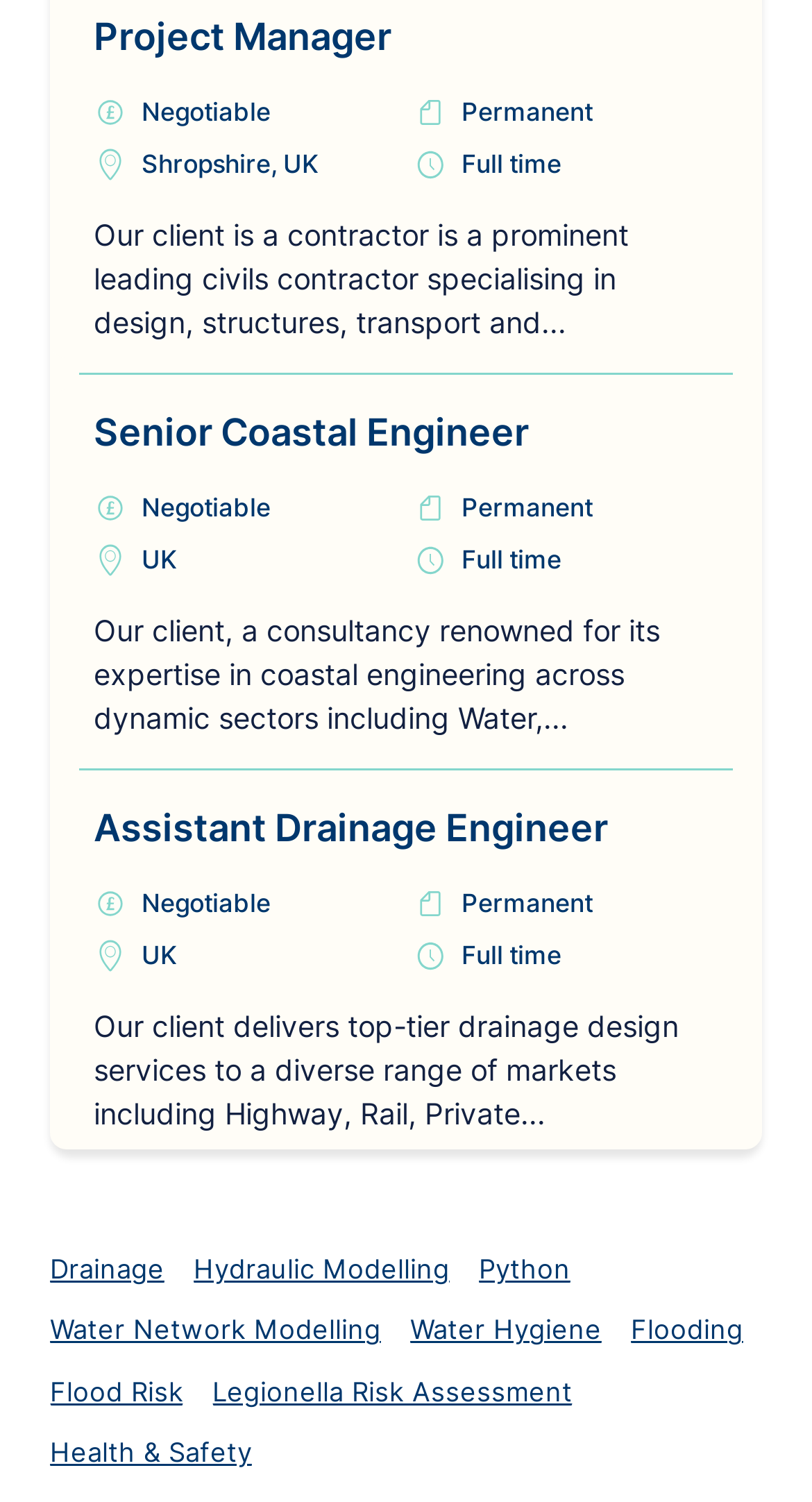Determine the bounding box coordinates of the clickable element necessary to fulfill the instruction: "Learn more about Water Network Modelling". Provide the coordinates as four float numbers within the 0 to 1 range, i.e., [left, top, right, bottom].

[0.062, 0.874, 0.469, 0.898]